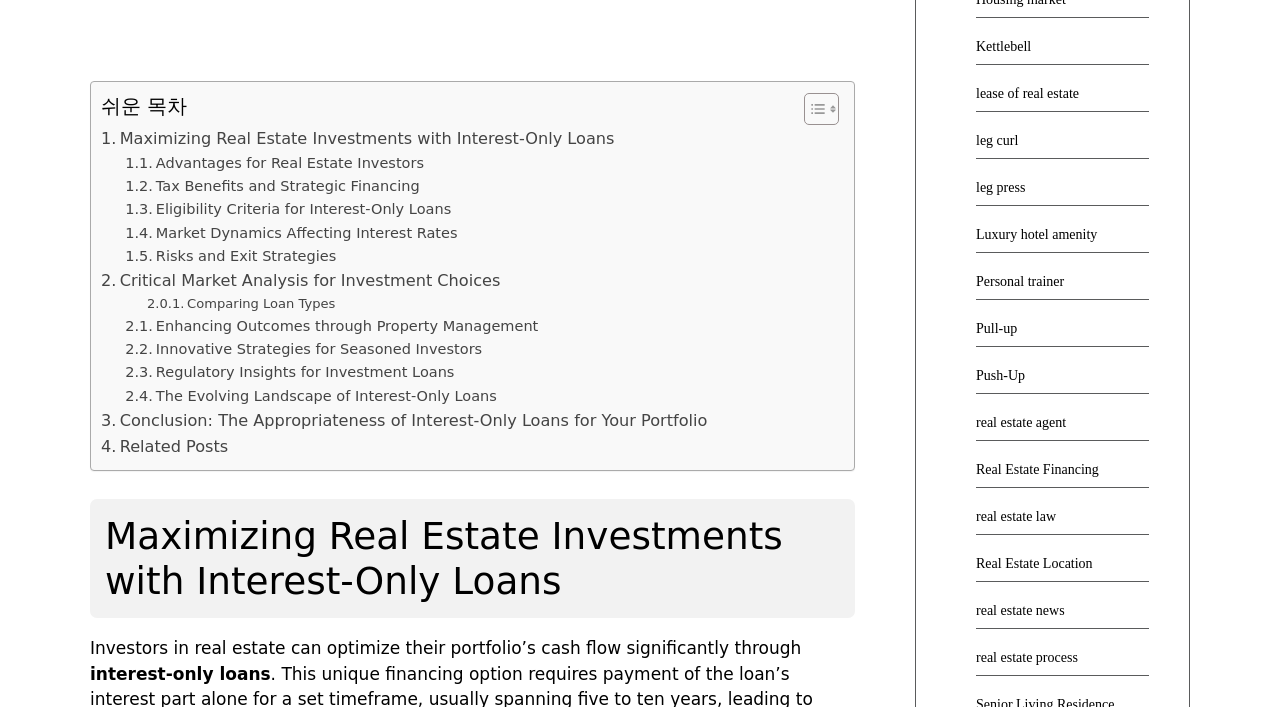Based on the image, please respond to the question with as much detail as possible:
What is the main topic of this webpage?

Based on the webpage content, I can see that the main topic is related to real estate investments, specifically about maximizing real estate investments with interest-only loans. The webpage provides various links to subtopics related to this main topic.